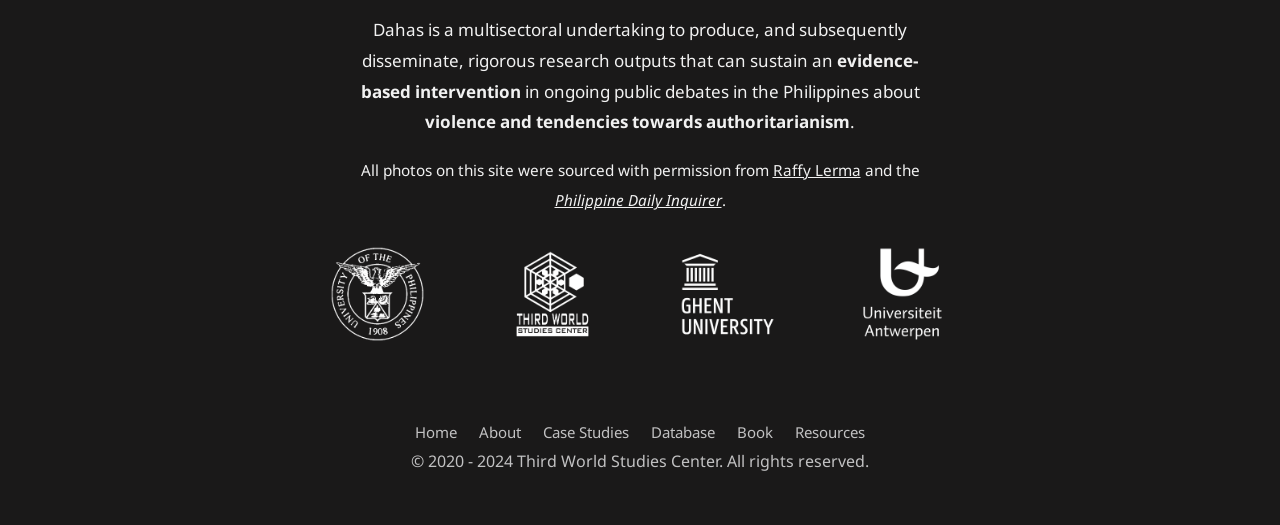What are the main sections of this webpage?
Using the image as a reference, give an elaborate response to the question.

The main sections of this webpage can be found in the links at the bottom of the webpage, which include Home, About, Case Studies, Database, Book, and Resources.